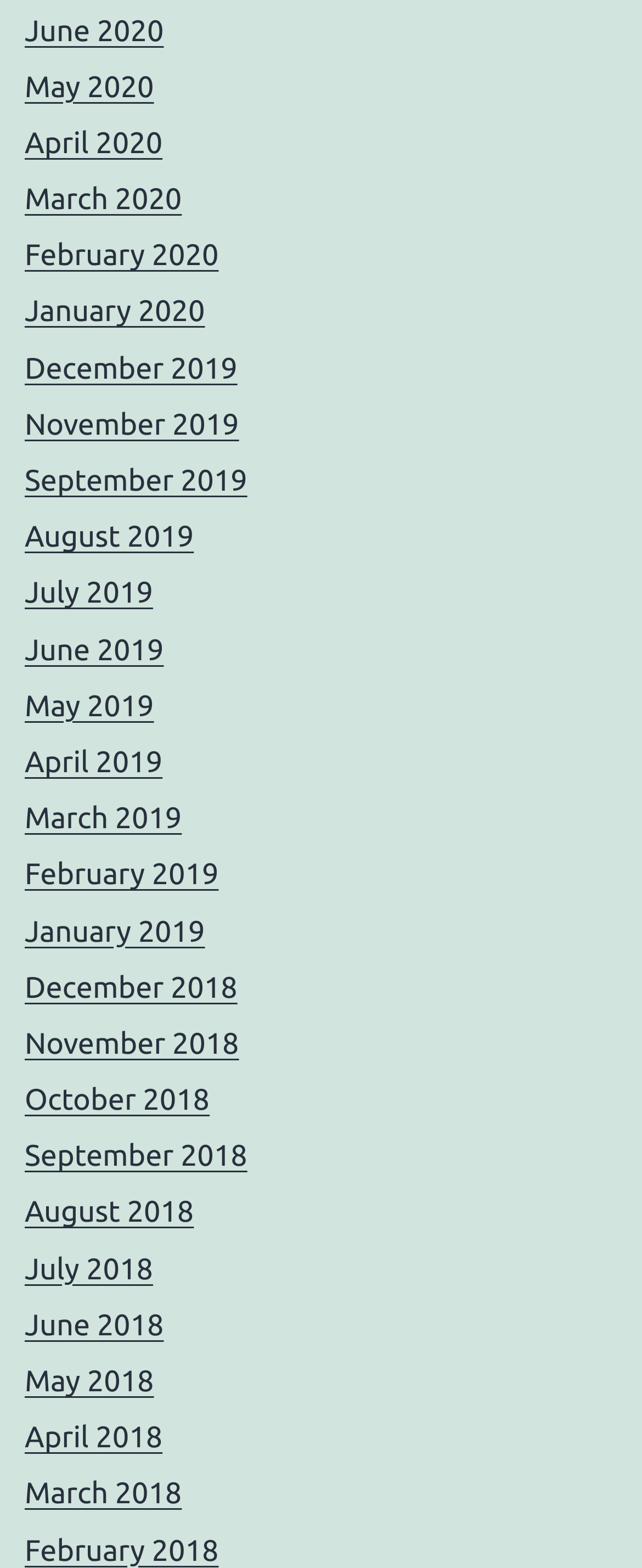What is the earliest month listed on the webpage?
Look at the image and answer the question with a single word or phrase.

February 2018